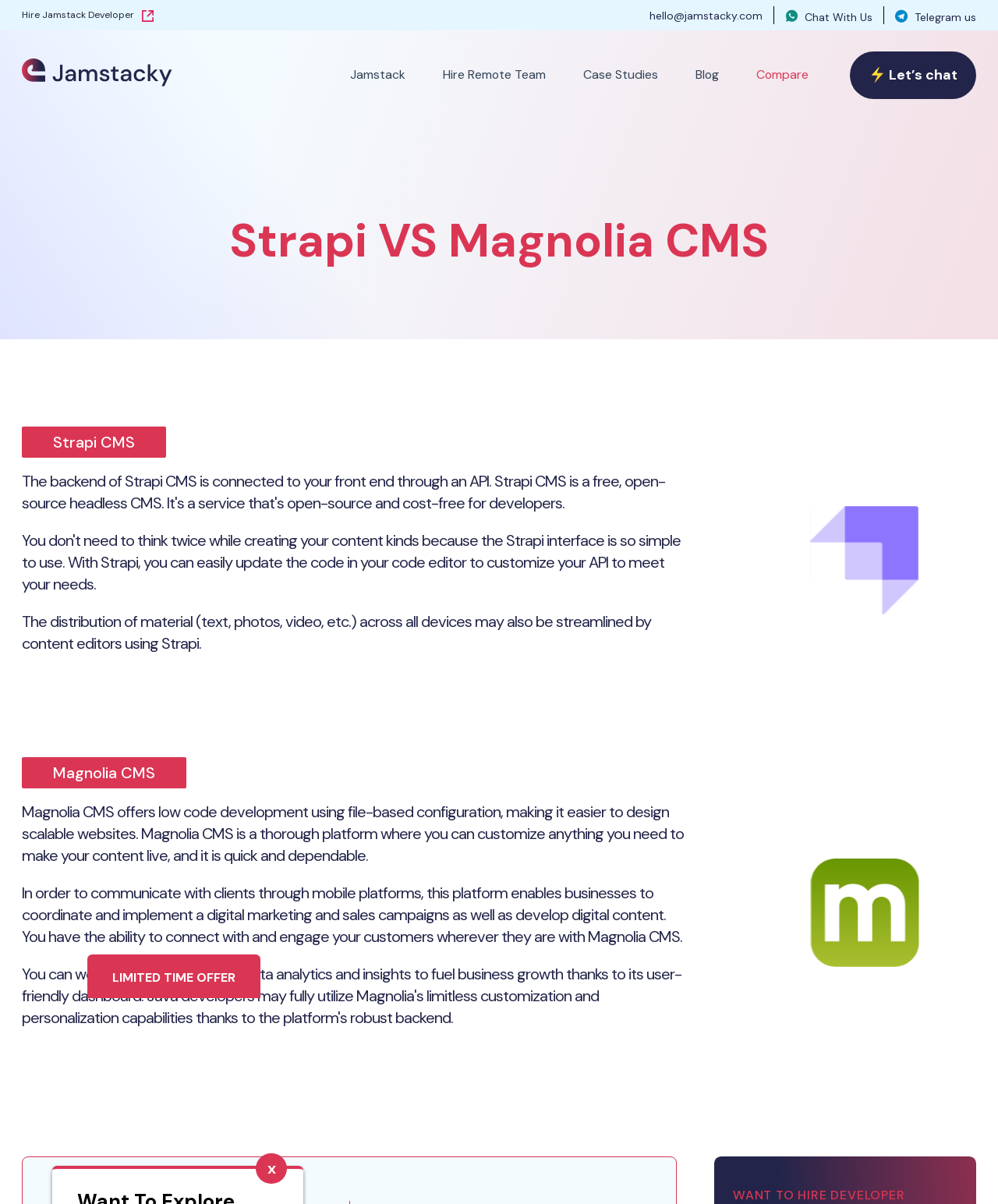Identify the bounding box coordinates of the element to click to follow this instruction: 'Click on 'Hire Jamstack Developer''. Ensure the coordinates are four float values between 0 and 1, provided as [left, top, right, bottom].

[0.022, 0.007, 0.134, 0.019]